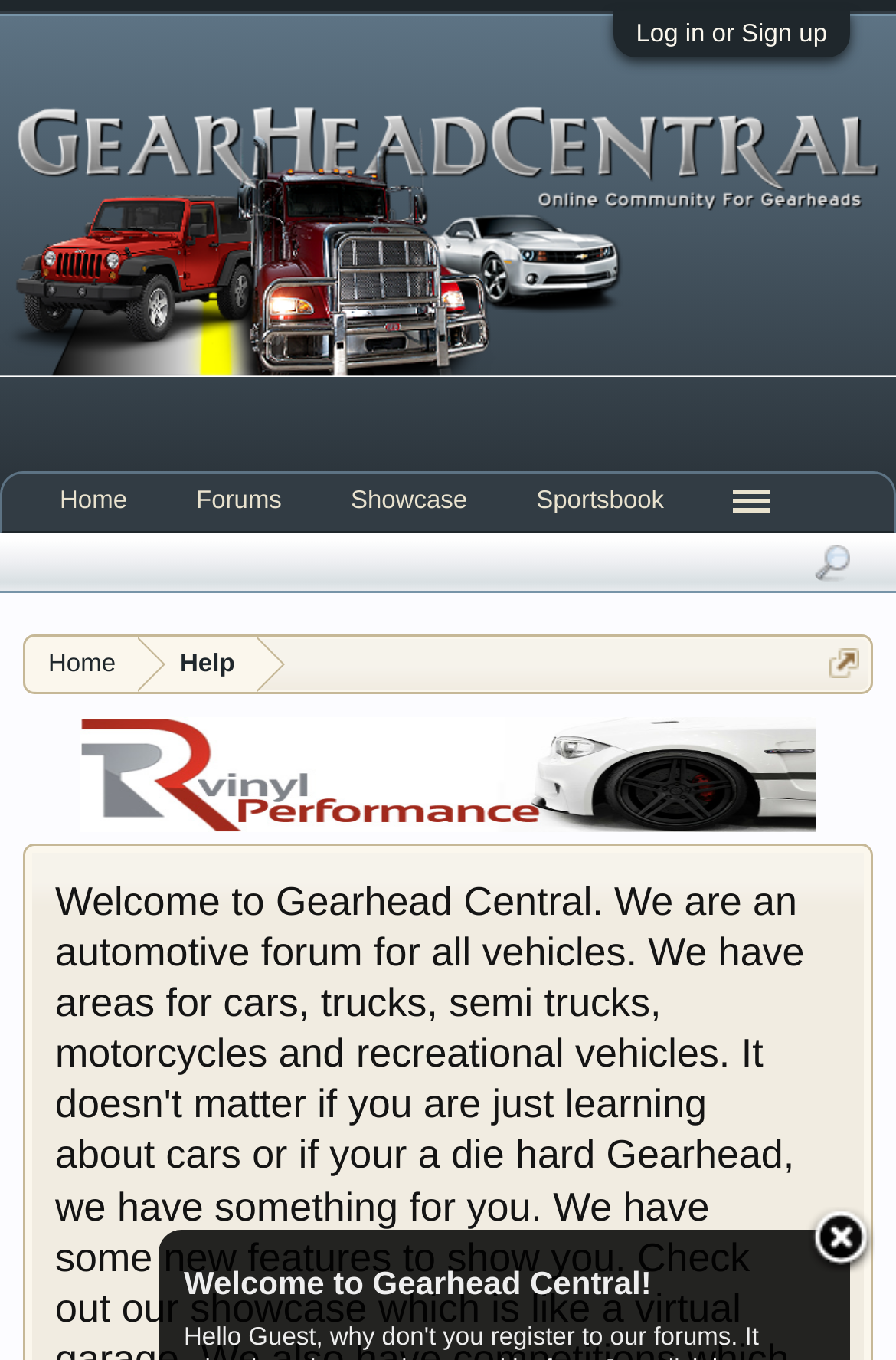What is the purpose of the 'Log in or Sign up' link?
Based on the image, provide a one-word or brief-phrase response.

To log in or sign up